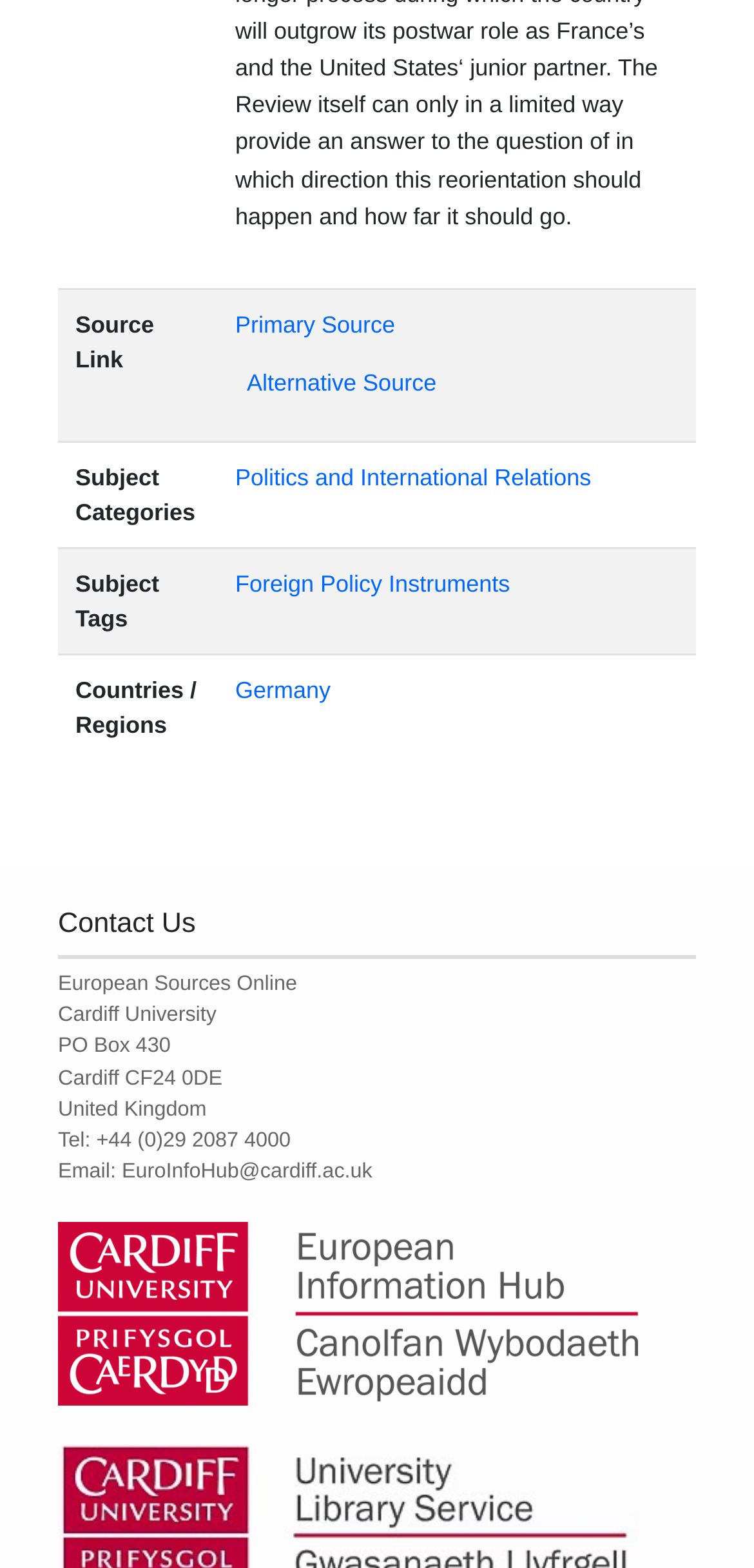Provide a brief response in the form of a single word or phrase:
What is the university name?

Cardiff University